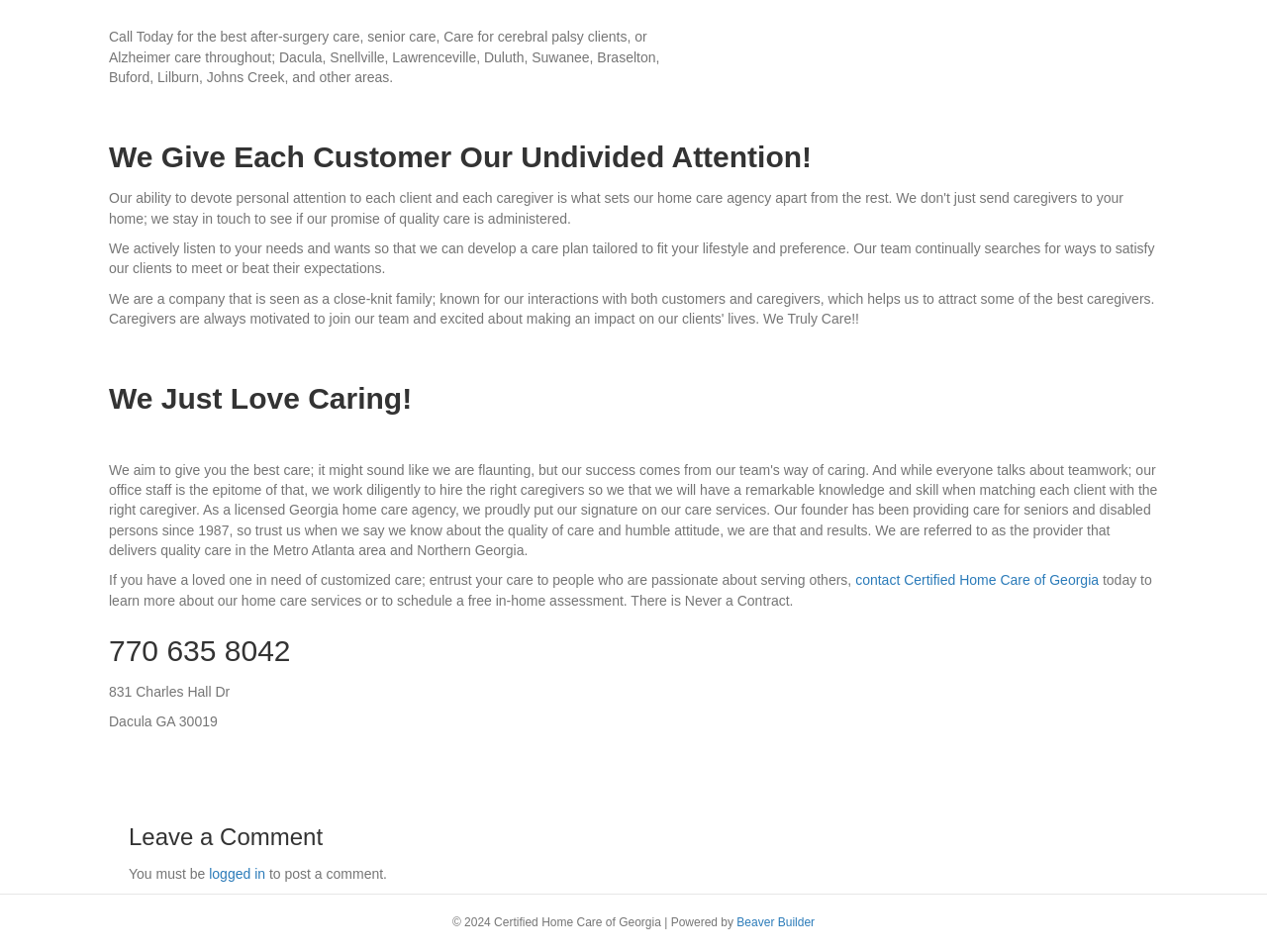What is the main focus of Certified Home Care of Georgia?
Look at the image and answer the question with a single word or phrase.

Home care services